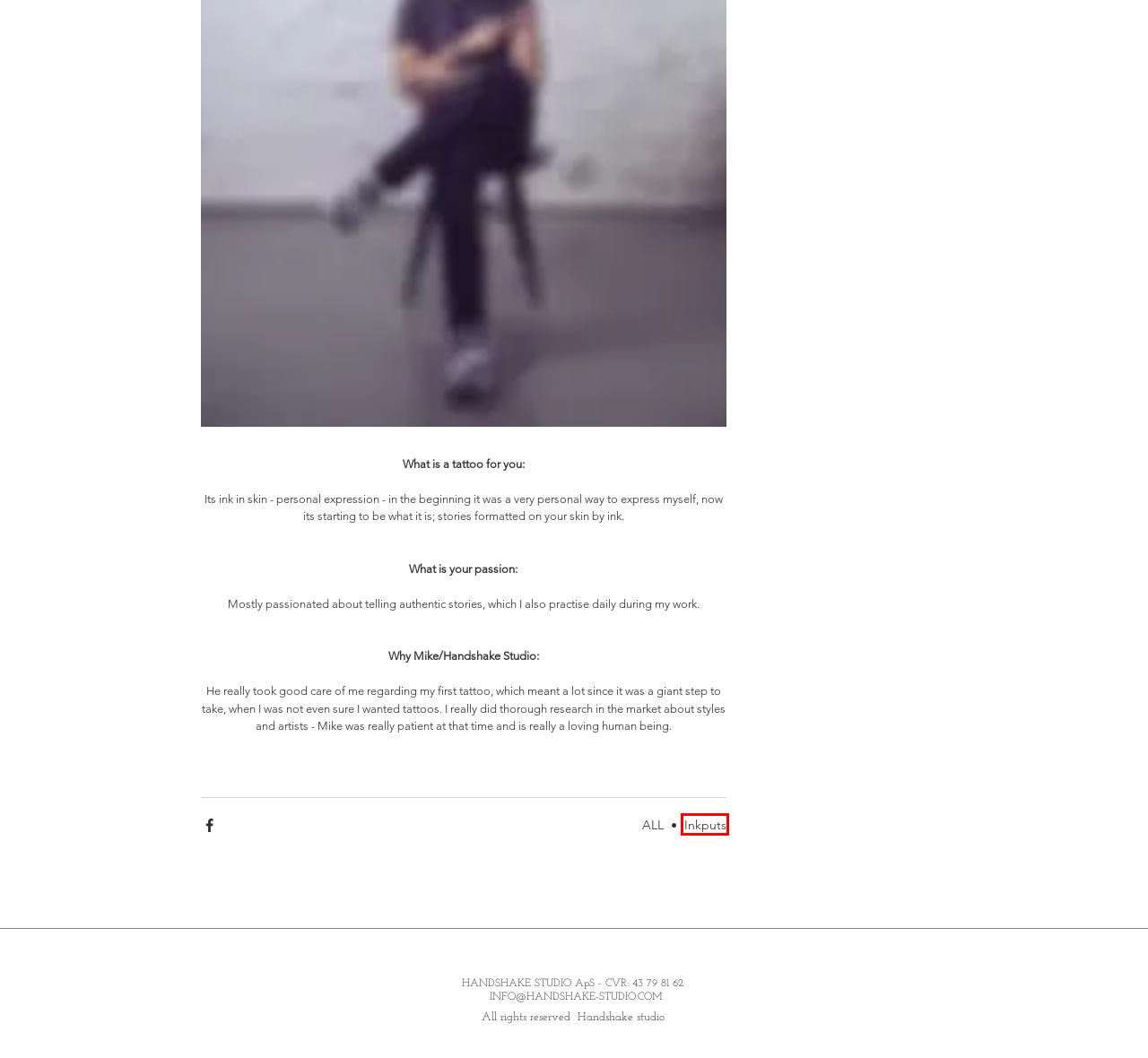Review the screenshot of a webpage that includes a red bounding box. Choose the webpage description that best matches the new webpage displayed after clicking the element within the bounding box. Here are the candidates:
A. Handshake Studio | Booking
B. COURSES | Handshake Studio
C. Handshake Studio | Artists
D. Tattoo Copenhagen | Handshake Studio | Tatovering
E. Inkputs
F. ALL
G. Handshake Studio | Mission
H. Handshake Studio | Consultancy & Hygiene

E